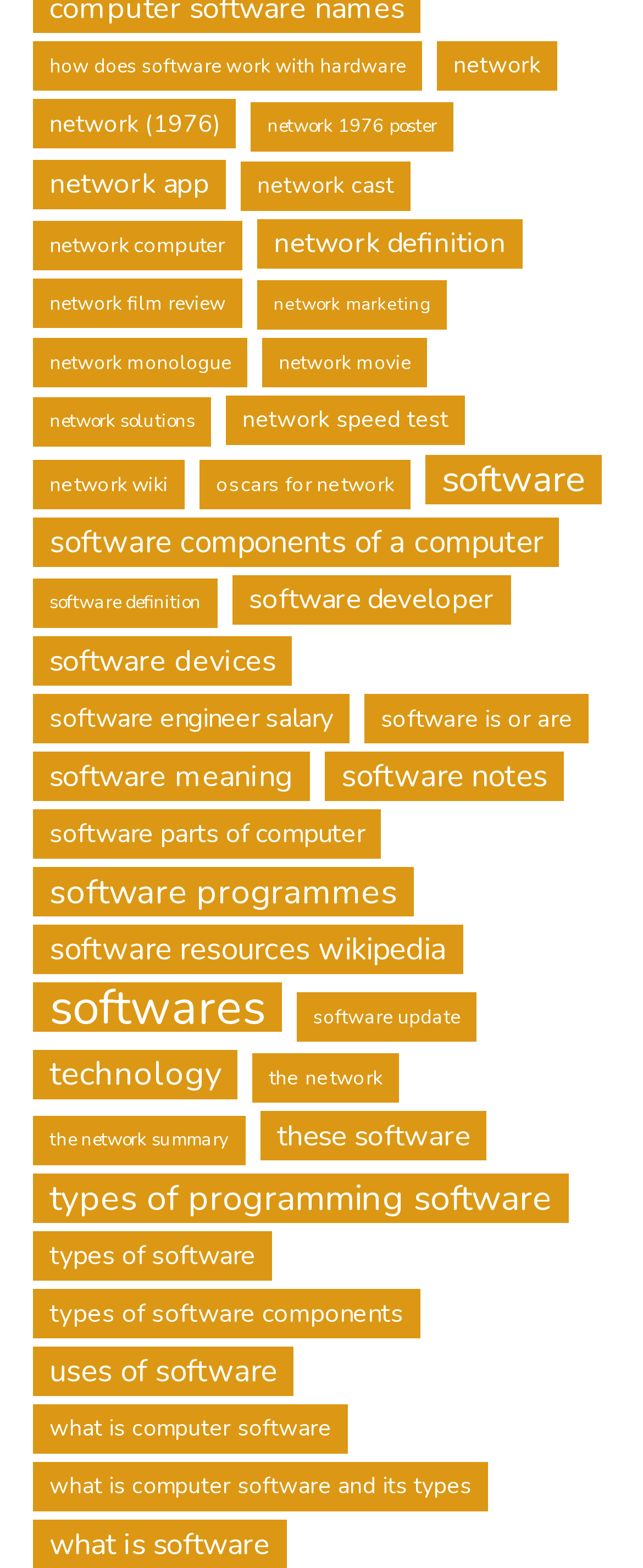Is there a link related to network marketing?
Refer to the screenshot and respond with a concise word or phrase.

Yes